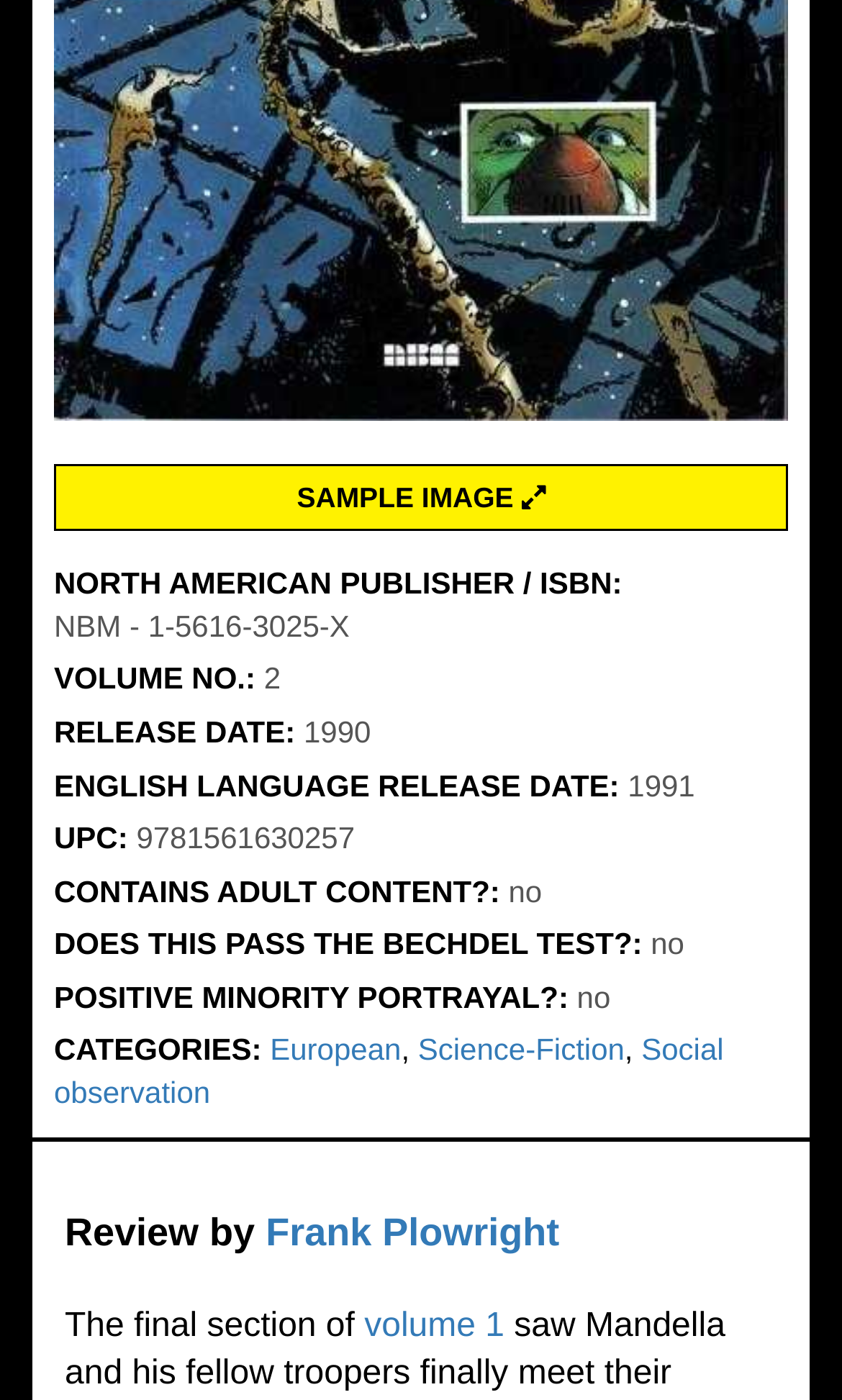What categories does the book belong to?
Please give a detailed and elaborate answer to the question based on the image.

The categories of the book can be found in the section 'CATEGORIES:' which is located at the middle of the webpage. The categories are 'European', 'Science-Fiction', and 'Social observation'.